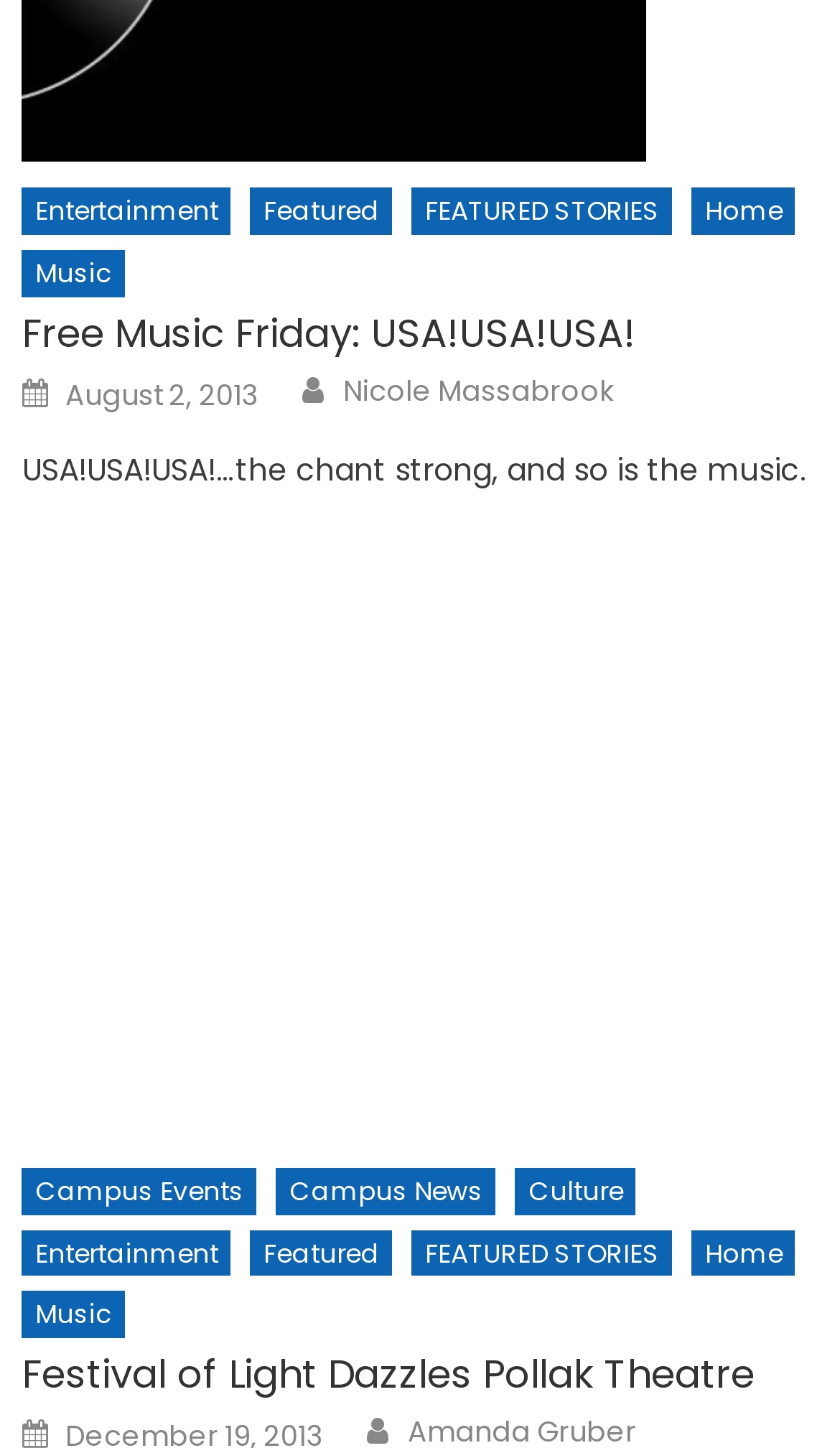Provide the bounding box coordinates of the HTML element this sentence describes: "Free Music Friday: USA!USA!USA!". The bounding box coordinates consist of four float numbers between 0 and 1, i.e., [left, top, right, bottom].

[0.026, 0.212, 0.98, 0.247]